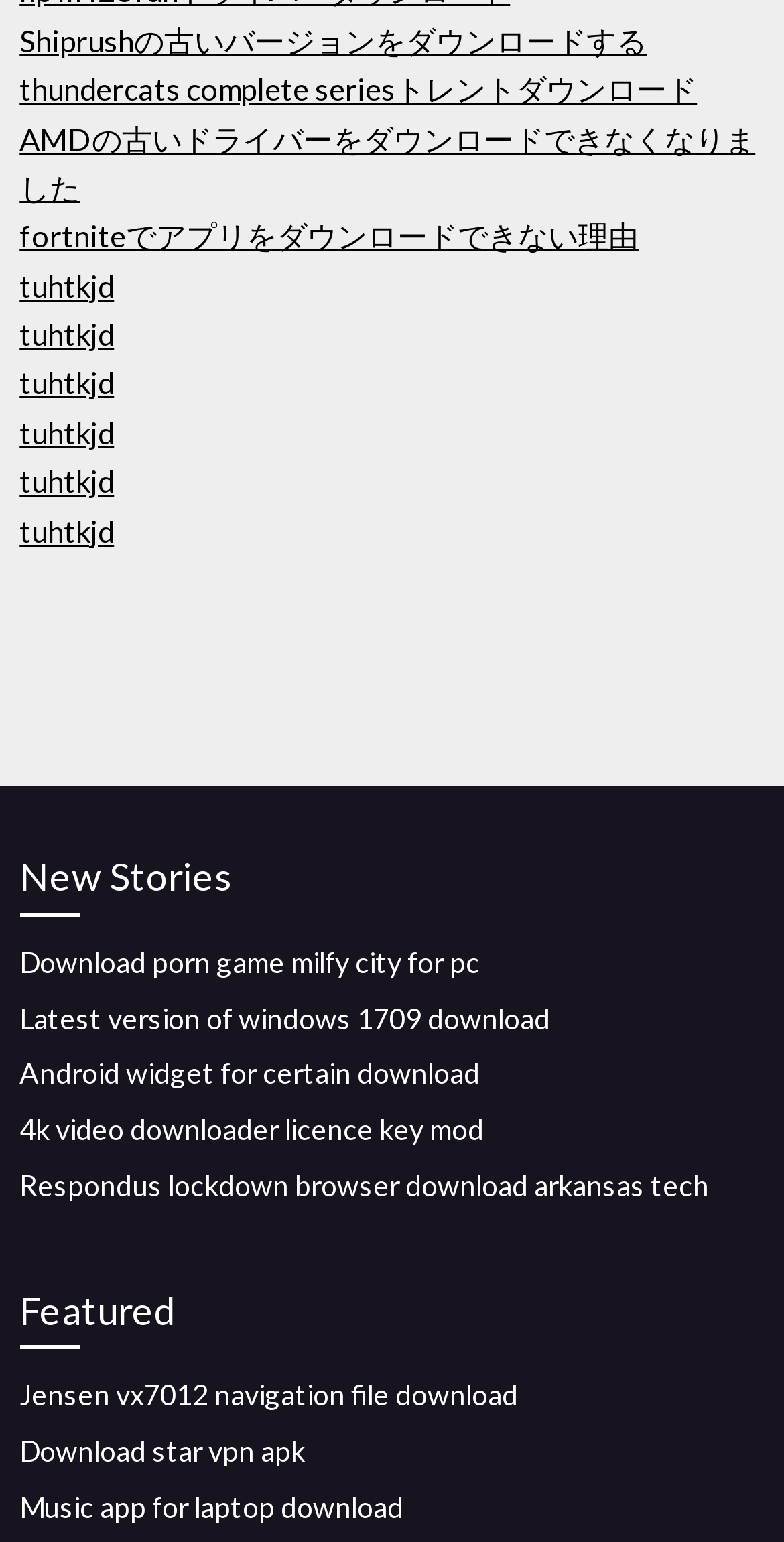Please identify the coordinates of the bounding box that should be clicked to fulfill this instruction: "Download star vpn apk".

[0.025, 0.93, 0.389, 0.952]